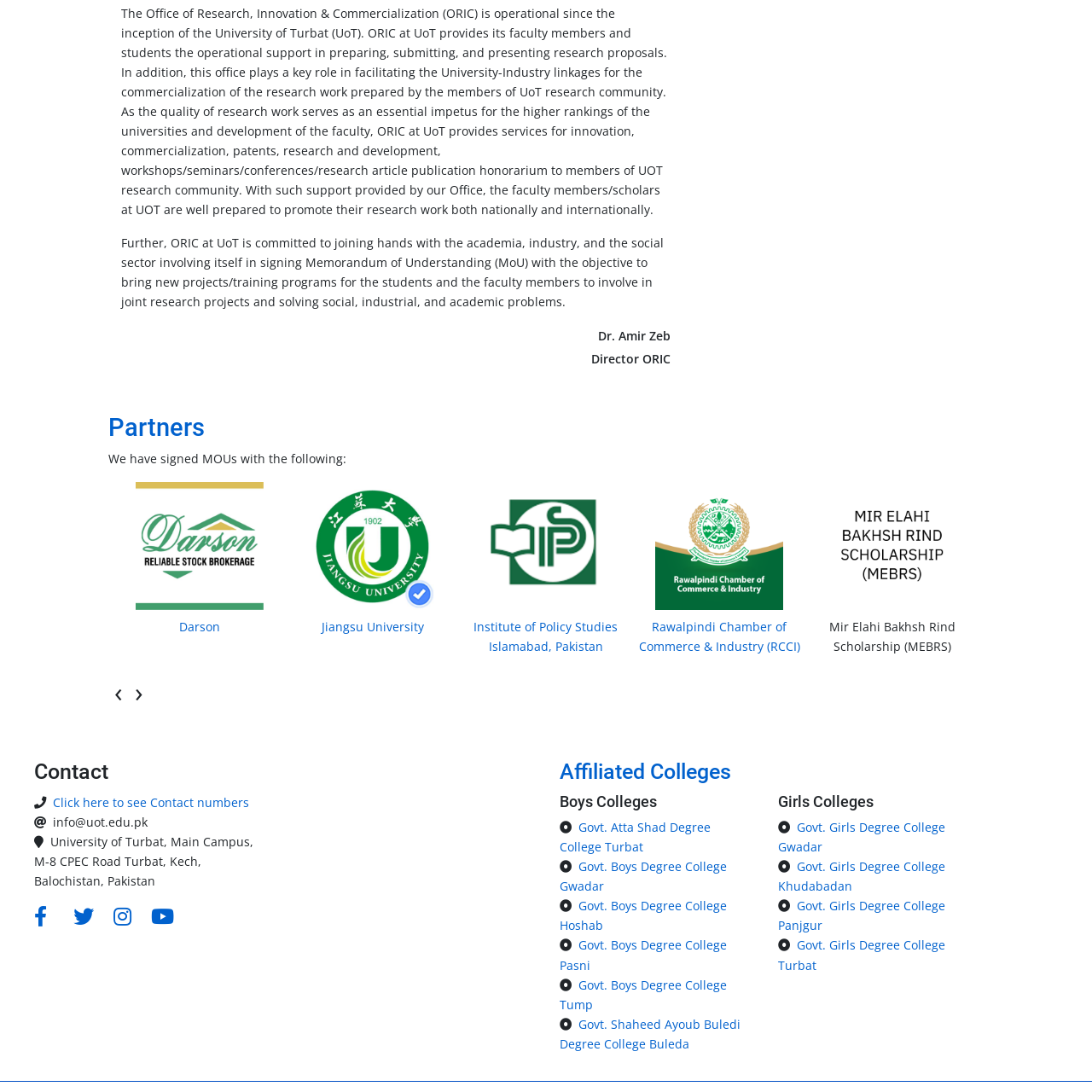Describe in detail what you see in the image highlighted by the red border.

The image features a logo or emblem associated with the "Rawalpindi Chamber of Commerce & Industry (RCCI)." This organization plays a pivotal role in fostering business and industrial development, as highlighted by its active engagement with the academia and industry through various initiatives, including the signing of Memorandums of Understanding (MoUs). Such collaborations aim to facilitate joint research projects and address various social, industrial, and academic challenges. The RCCI logo symbolizes its commitment to supporting local businesses and enhancing economic growth in the region.